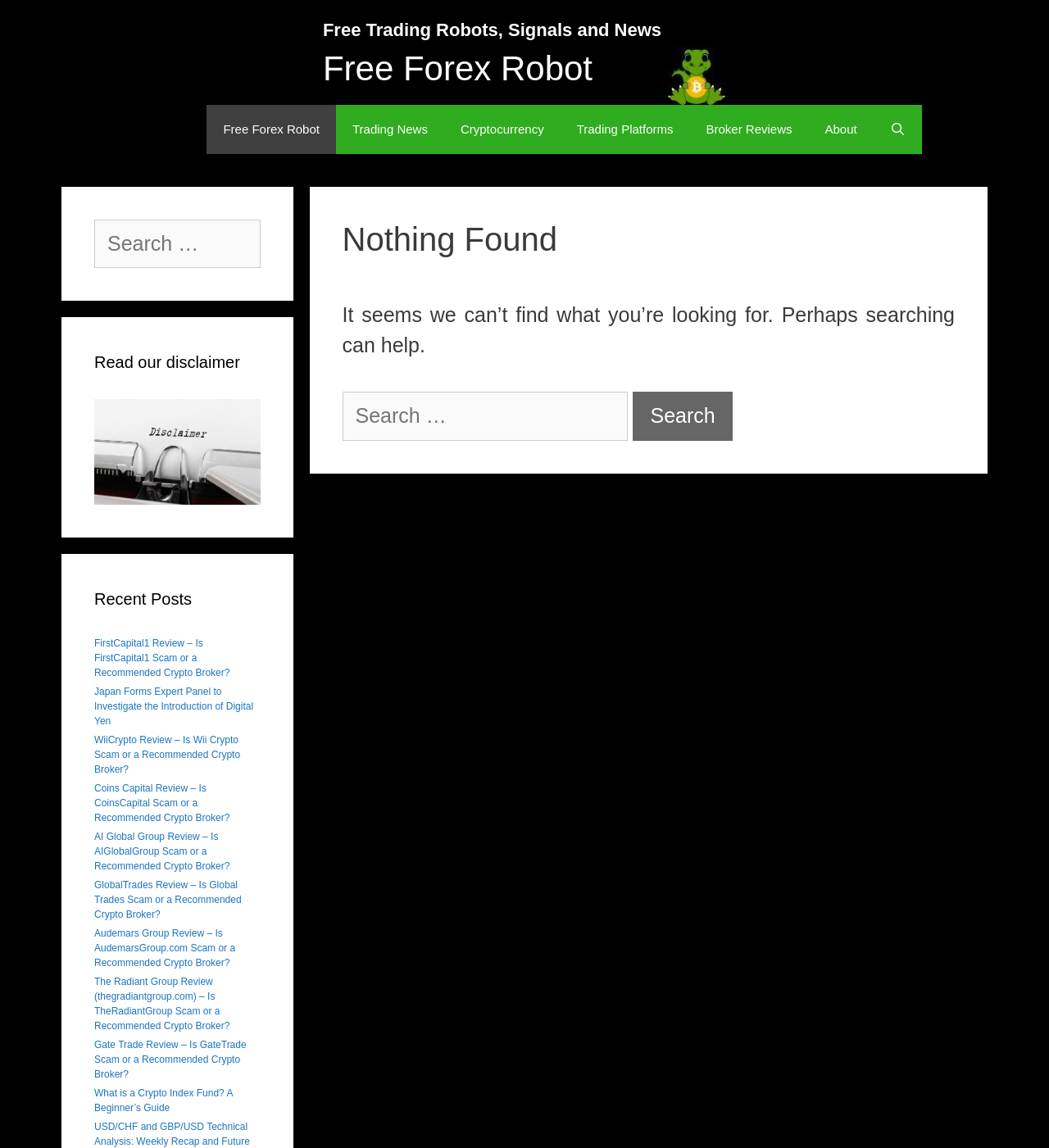Please specify the bounding box coordinates of the clickable region to carry out the following instruction: "Read disclaimer". The coordinates should be four float numbers between 0 and 1, in the format [left, top, right, bottom].

[0.09, 0.305, 0.248, 0.326]